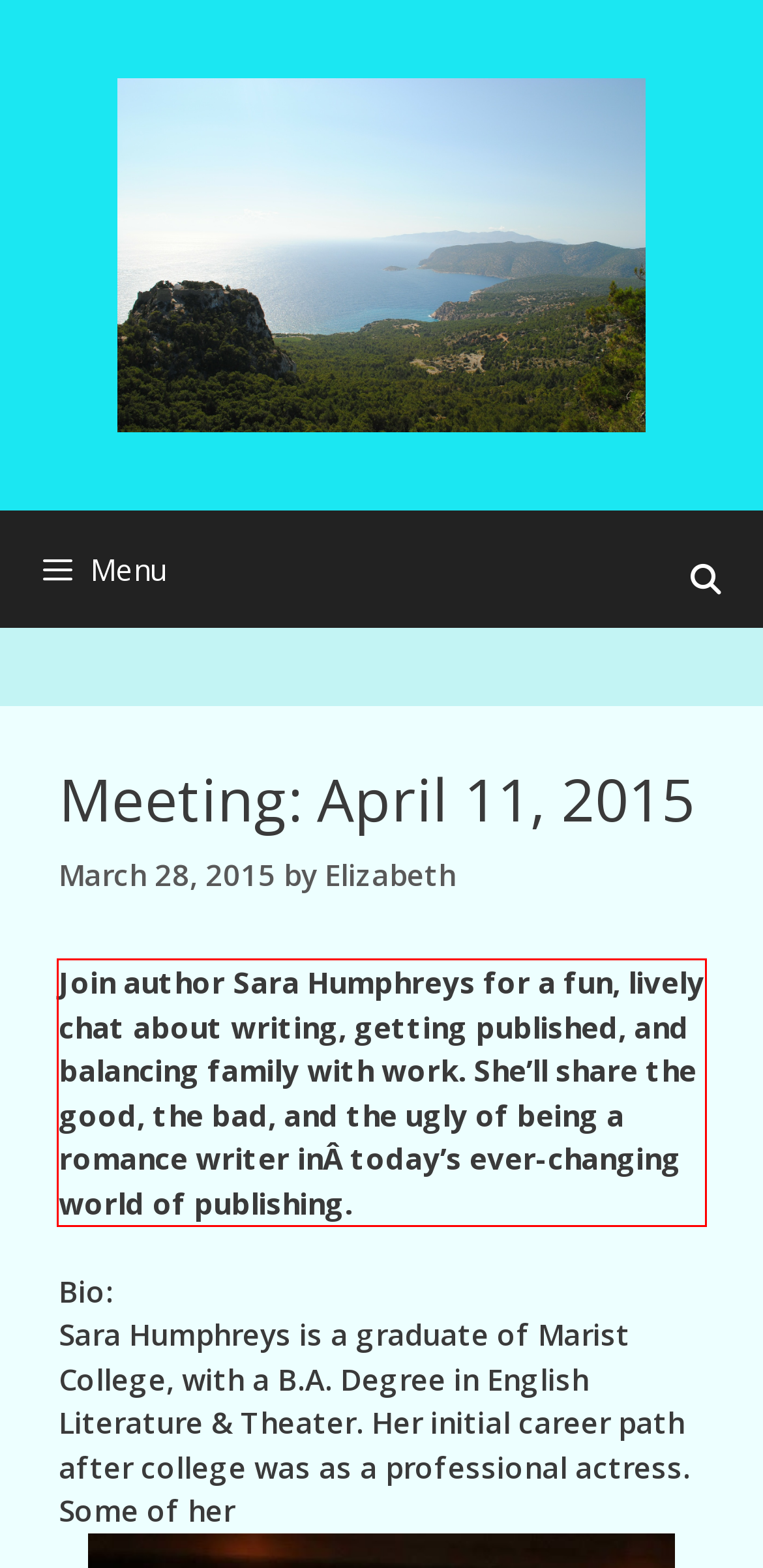You are provided with a screenshot of a webpage containing a red bounding box. Please extract the text enclosed by this red bounding box.

Join author Sara Humphreys for a fun, lively chat about writing, getting published, and balancing family with work. She’ll share the good, the bad, and the ugly of being a romance writer inÂ today’s ever-changing world of publishing.